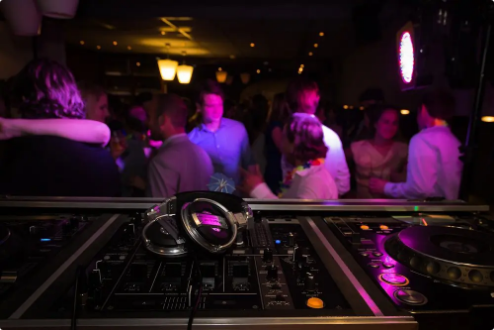Thoroughly describe everything you see in the image.

The image captures a lively wedding celebration scene from the perspective of a DJ booth. In the foreground, a DJ setup is prominently displayed, showcasing turntables and headphones, symbolizing the musical heartbeat of the event. The blurred figures of guests can be seen dancing and enjoying themselves in the background, creating a vibrant atmosphere filled with joy and excitement. The soft lighting and pink hues contribute to the festive ambiance, highlighting the importance of music in creating unforgettable memories during such a significant occasion. This visual embodies the essence of an all-inclusive wedding service offered by Square Entertainment, dedicated to ensuring every celebration is not only memorable but also fun.